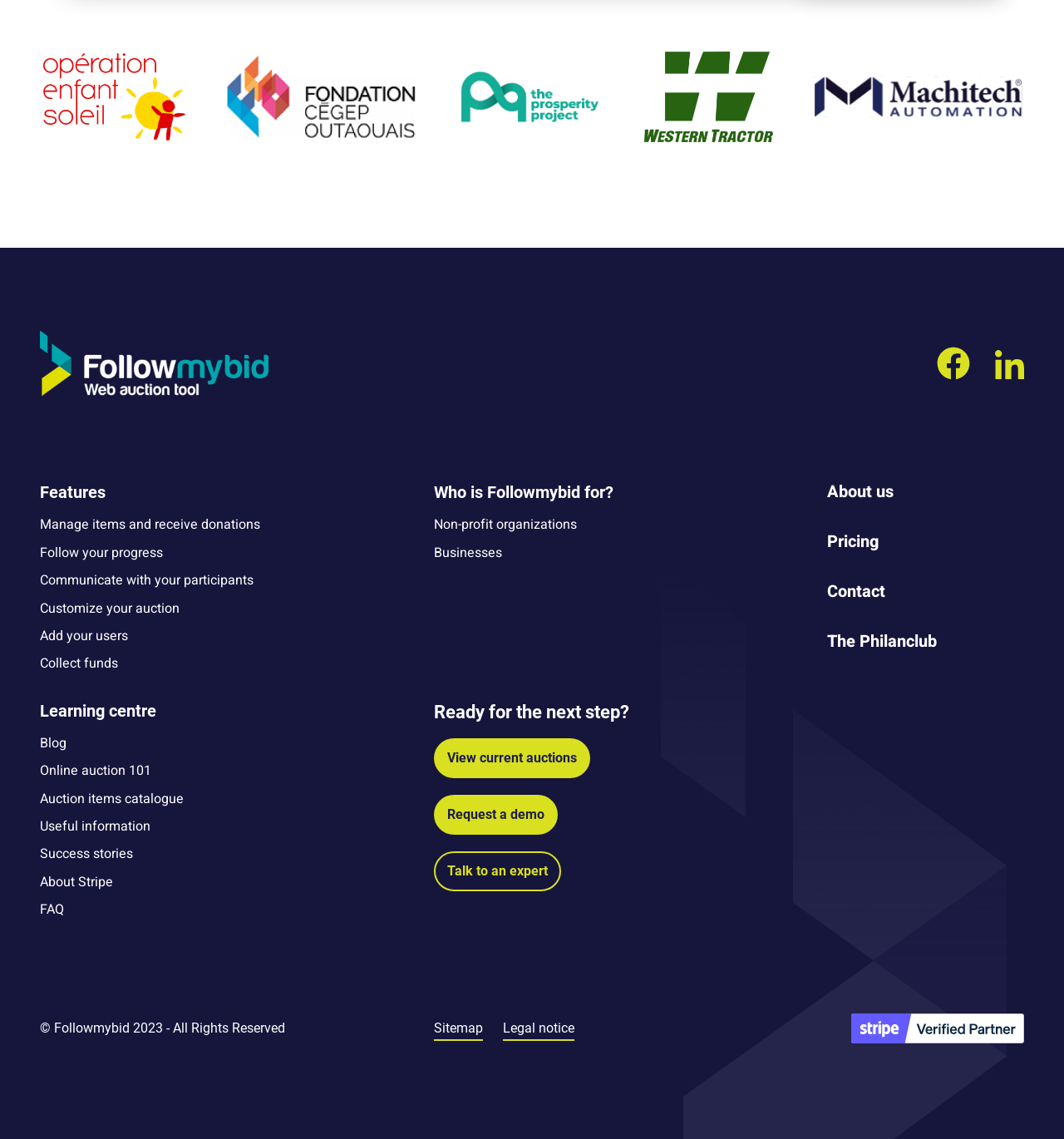Give a one-word or short-phrase answer to the following question: 
What type of organizations can use Followmybid?

Non-profit organizations and businesses